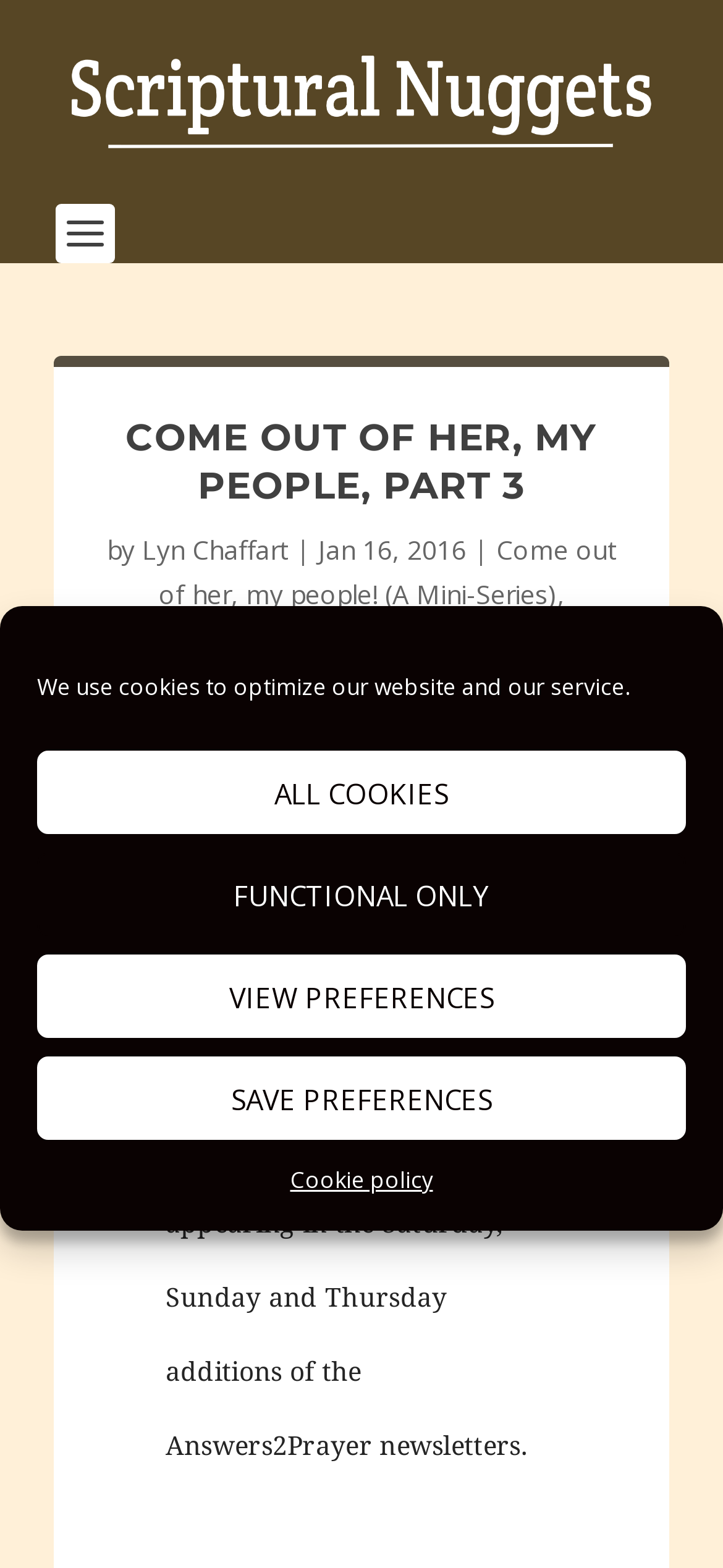Determine the bounding box coordinates for the area you should click to complete the following instruction: "explore the Denominations page".

[0.372, 0.396, 0.628, 0.418]